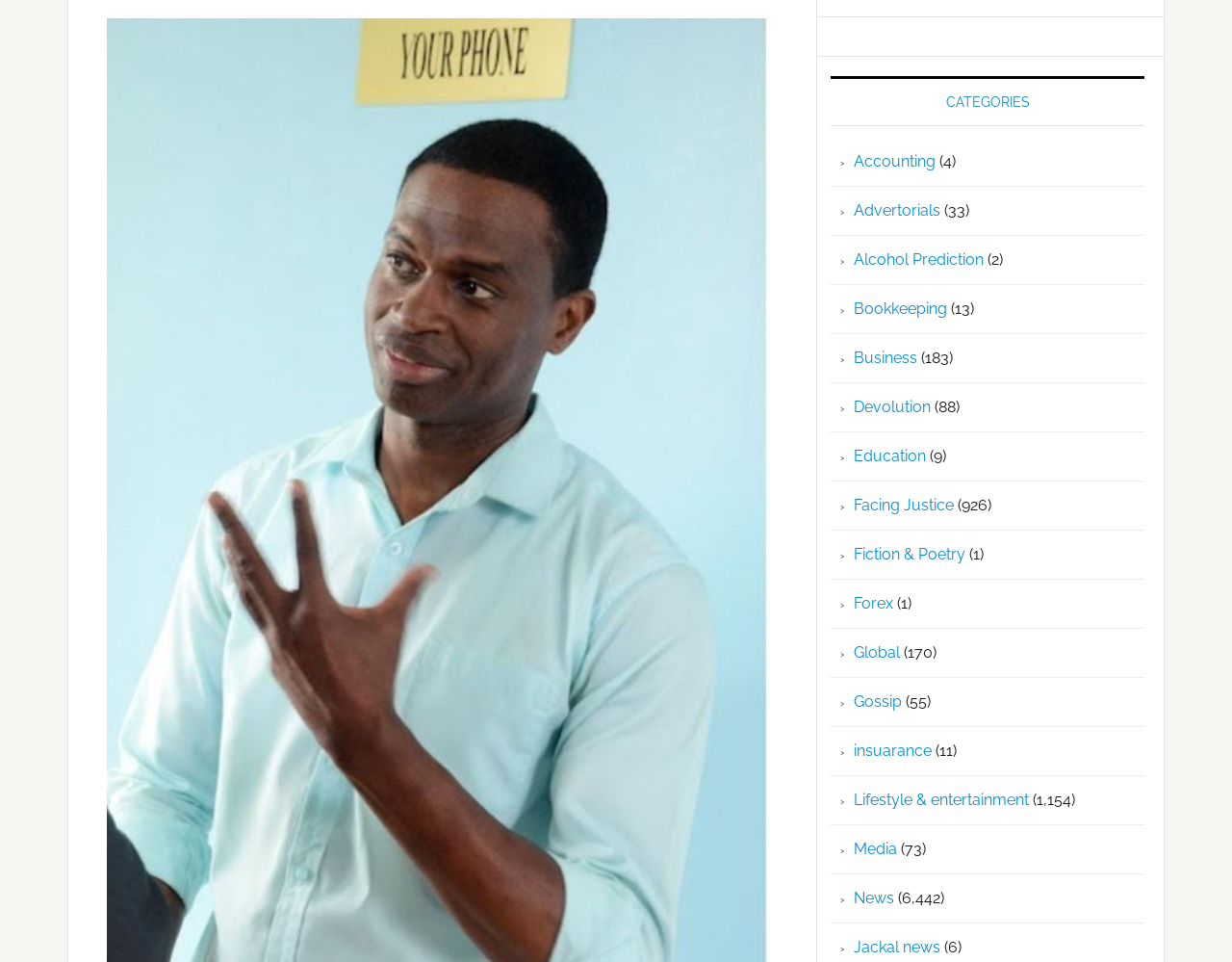Determine the bounding box coordinates for the HTML element mentioned in the following description: "Advertorials". The coordinates should be a list of four floats ranging from 0 to 1, represented as [left, top, right, bottom].

[0.693, 0.21, 0.763, 0.229]